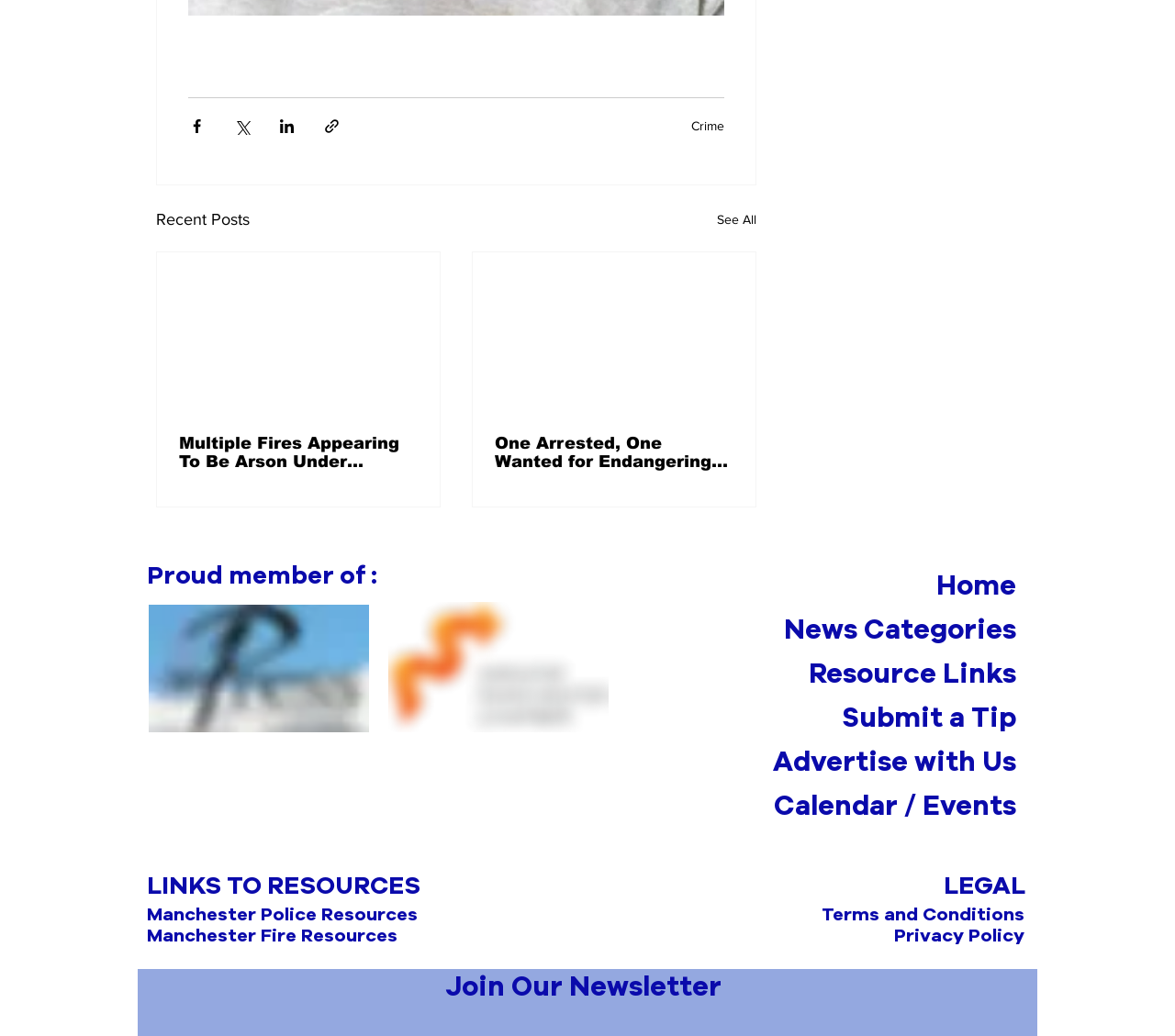Please specify the bounding box coordinates of the area that should be clicked to accomplish the following instruction: "Sort messages by date". The coordinates should consist of four float numbers between 0 and 1, i.e., [left, top, right, bottom].

None